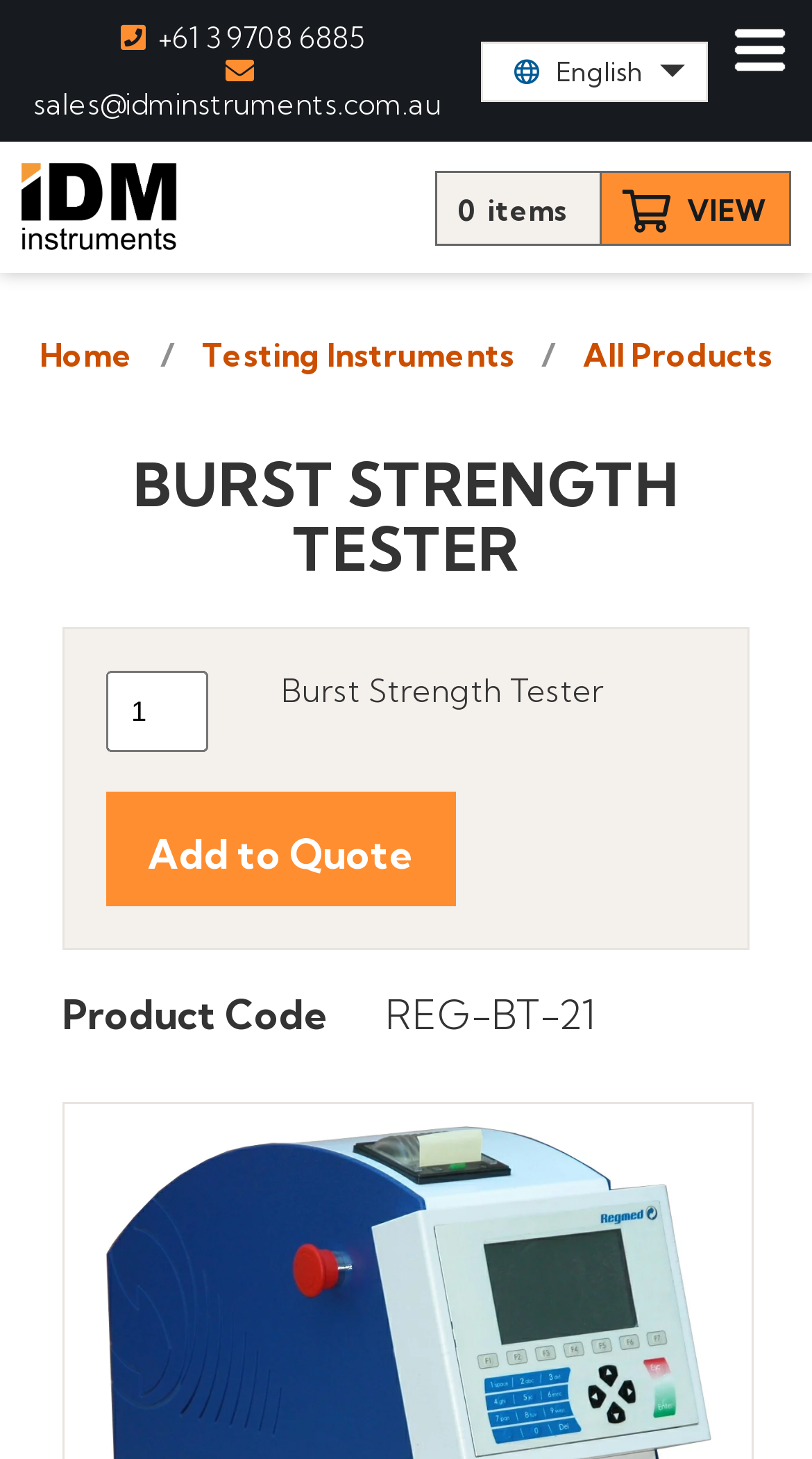Provide a short answer to the following question with just one word or phrase: How many columns are in the product information table?

2